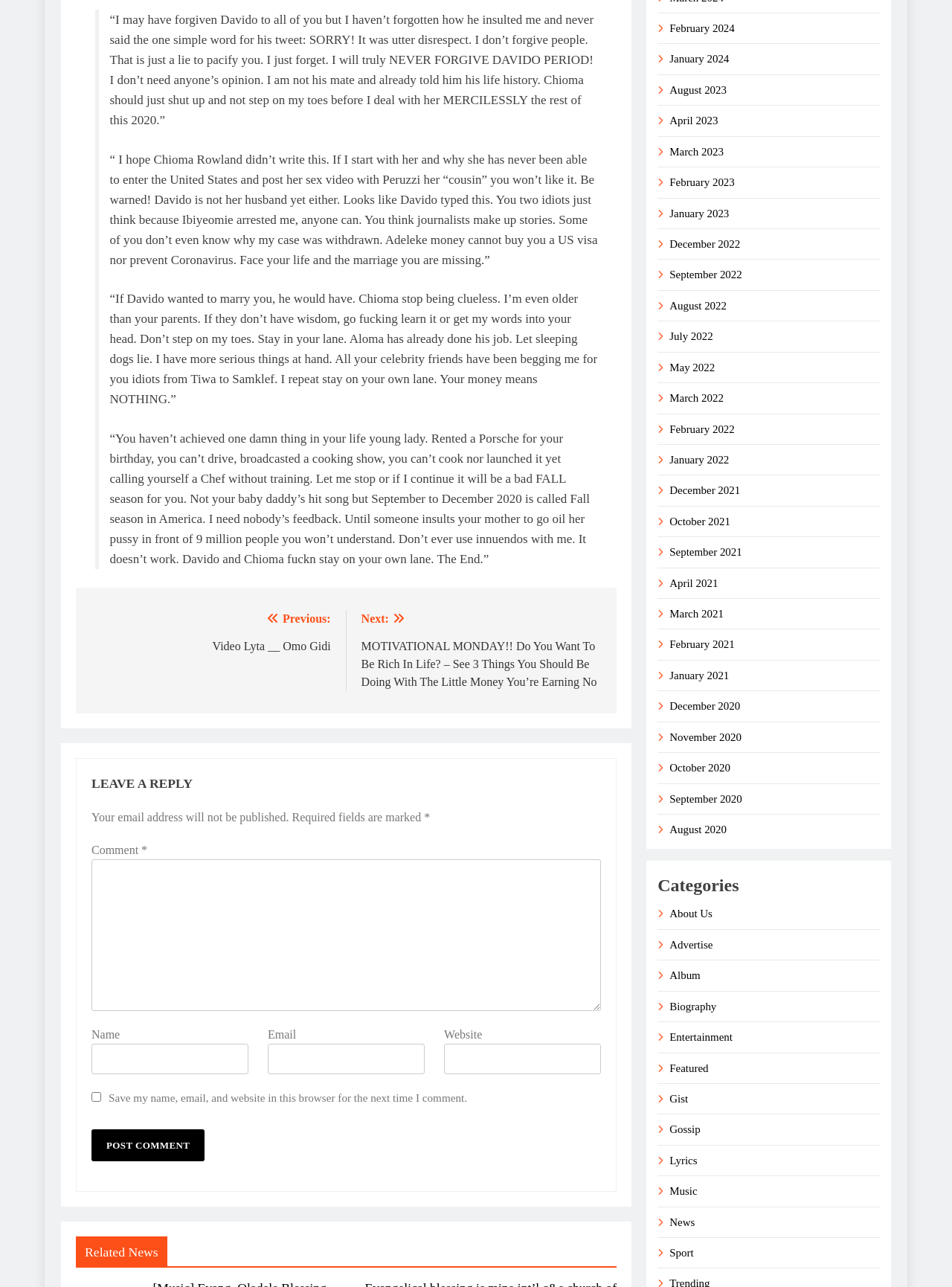Specify the bounding box coordinates of the element's area that should be clicked to execute the given instruction: "View next post". The coordinates should be four float numbers between 0 and 1, i.e., [left, top, right, bottom].

[0.379, 0.474, 0.632, 0.535]